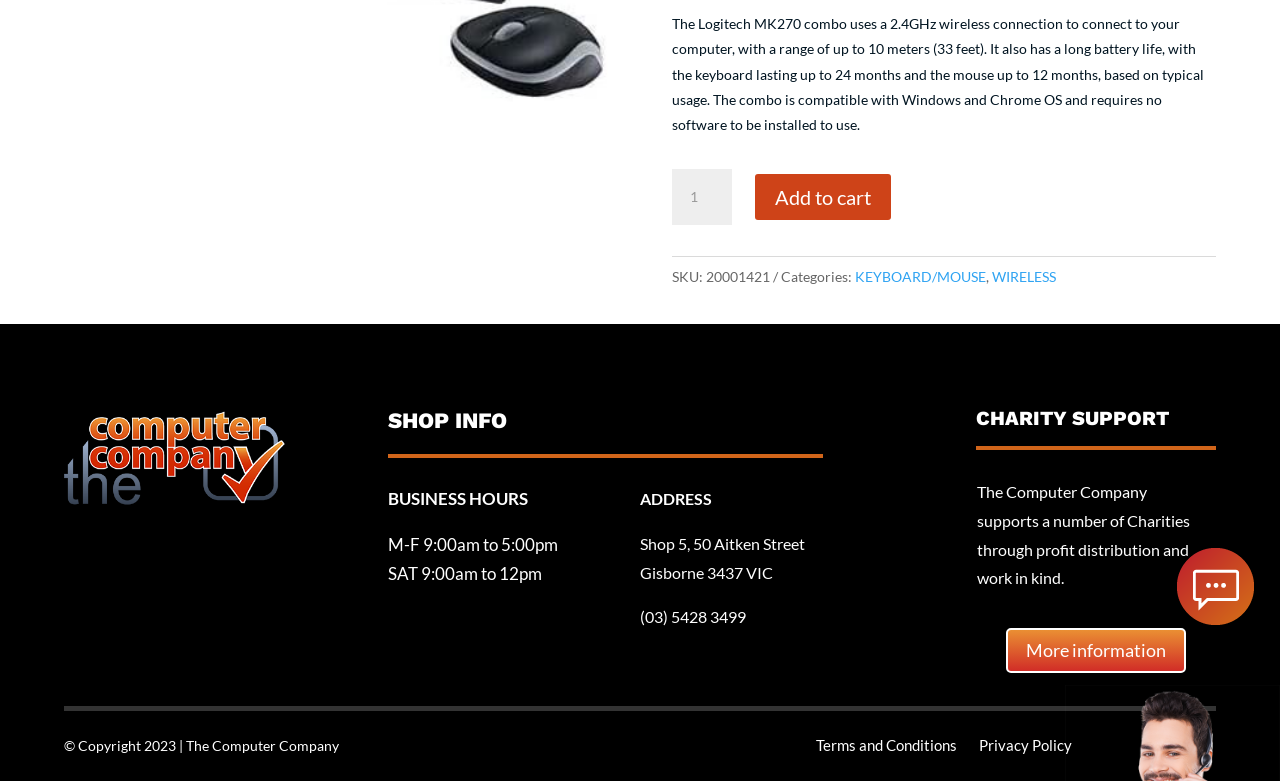Extract the bounding box coordinates for the described element: "Add to cart". The coordinates should be represented as four float numbers between 0 and 1: [left, top, right, bottom].

[0.59, 0.222, 0.696, 0.281]